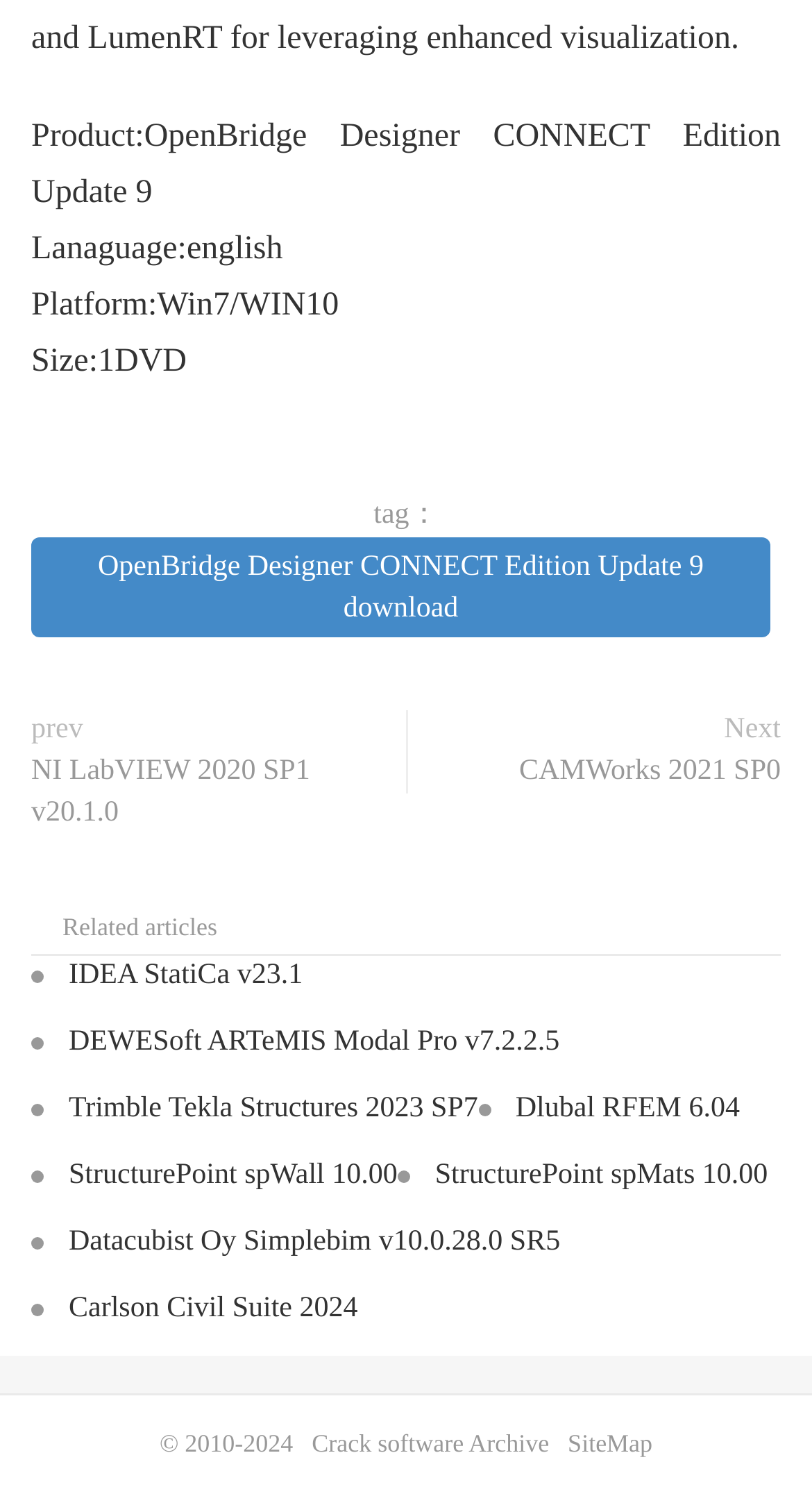Can you determine the bounding box coordinates of the area that needs to be clicked to fulfill the following instruction: "View previous page"?

[0.038, 0.472, 0.102, 0.493]